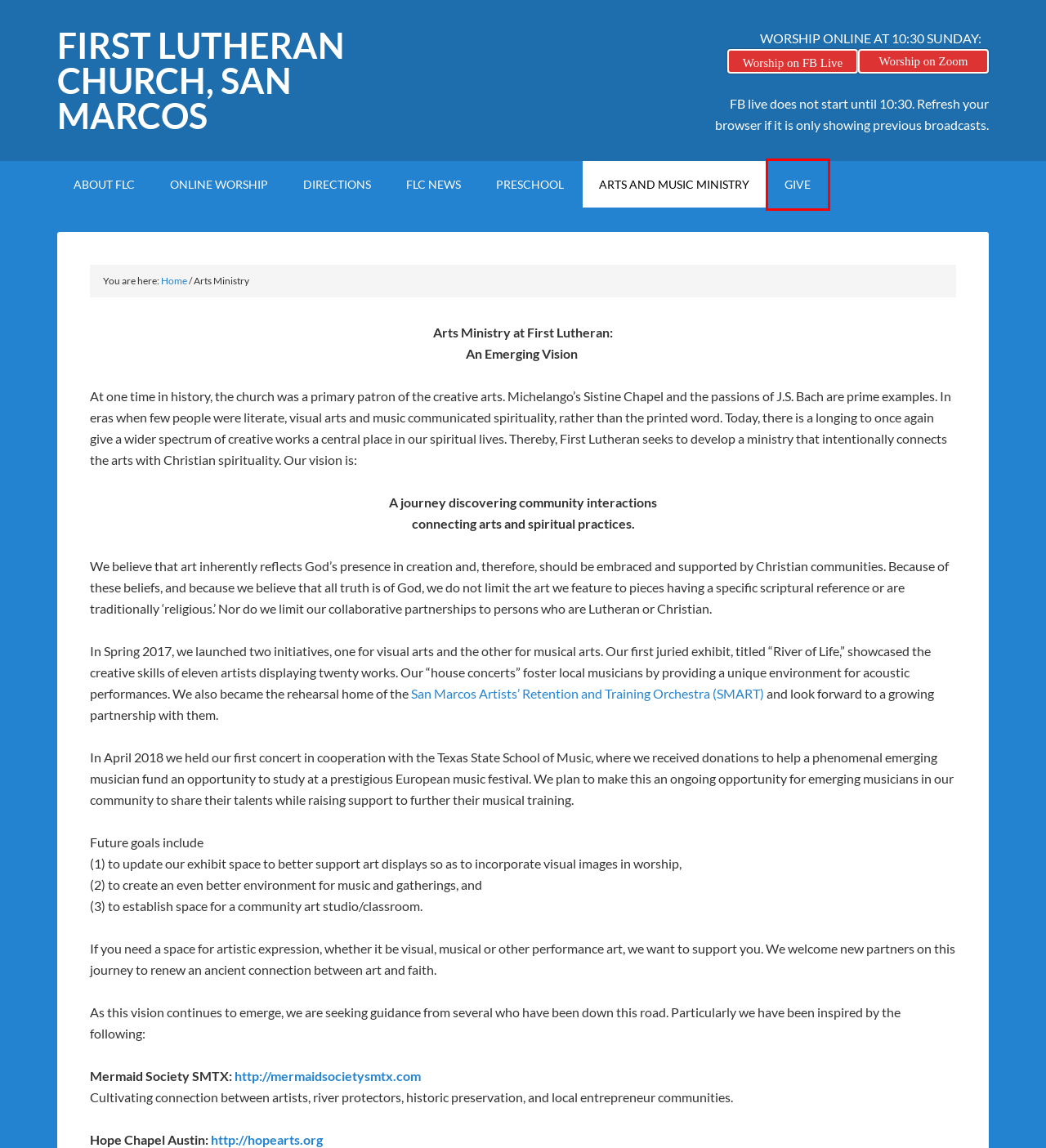With the provided webpage screenshot containing a red bounding box around a UI element, determine which description best matches the new webpage that appears after clicking the selected element. The choices are:
A. Giving to FLC - First Lutheran Church, San Marcos
B. FLC Communications - First Lutheran Church, San Marcos
C. Launch Meeting - Zoom
D. Directions - First Lutheran Church, San Marcos
E. Home - First Lutheran Church, San Marcos Worship
F. About First Lutheran - First Lutheran Church, San Marcos
G. Preschool Ministry - First Lutheran Church, San Marcos
H. San Marcos Artists' Retention and Training Orchestra | Orchestral Music in San Marcos, TX

A